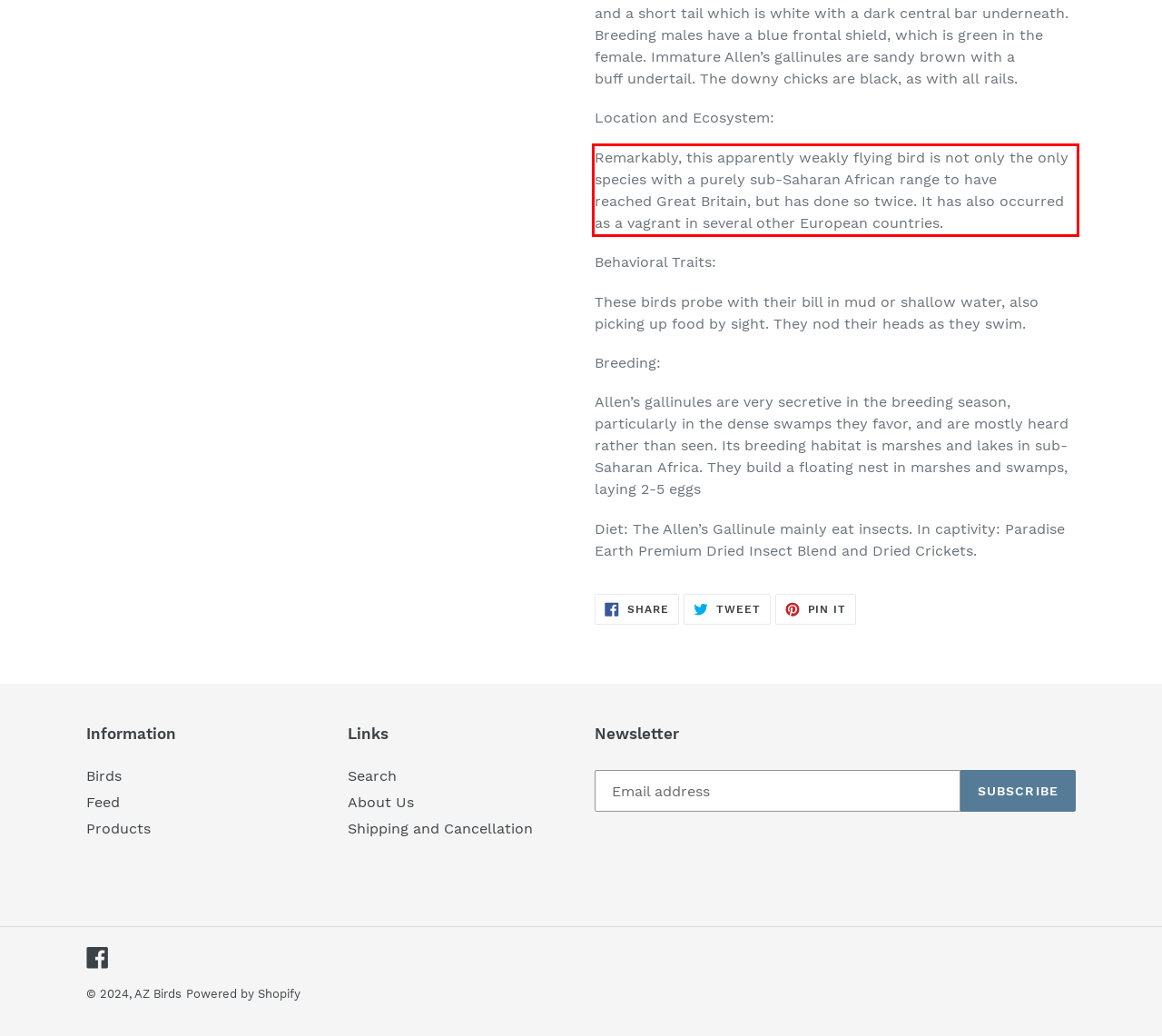Look at the provided screenshot of the webpage and perform OCR on the text within the red bounding box.

Remarkably, this apparently weakly flying bird is not only the only species with a purely sub-Saharan African range to have reached Great Britain, but has done so twice. It has also occurred as a vagrant in several other European countries.